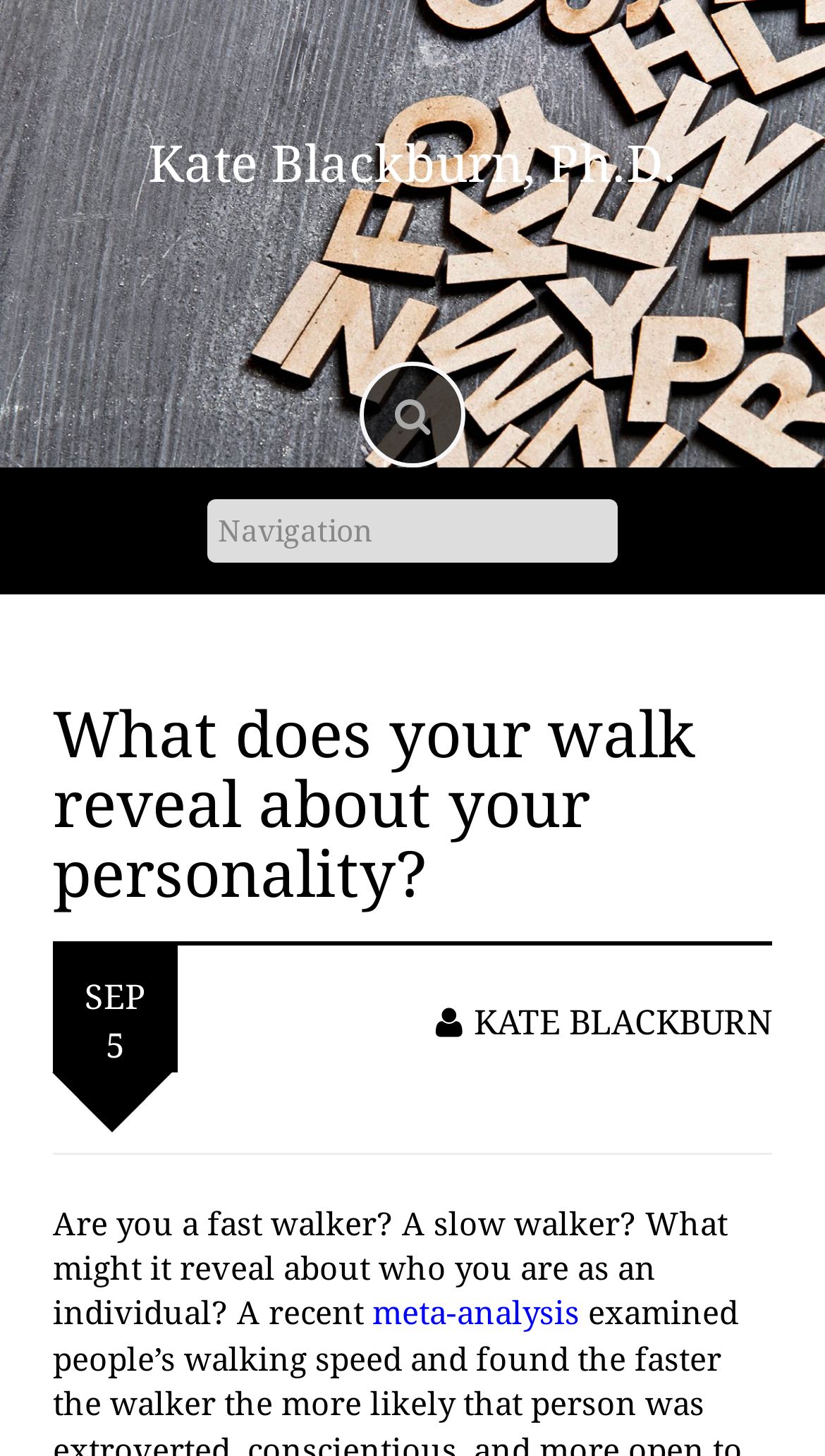What is the author's profession?
Answer the question with as much detail as possible.

The author's profession can be determined by looking at the heading element 'Kate Blackburn, Ph.D.' which indicates that the author, Kate Blackburn, has a Ph.D. degree.